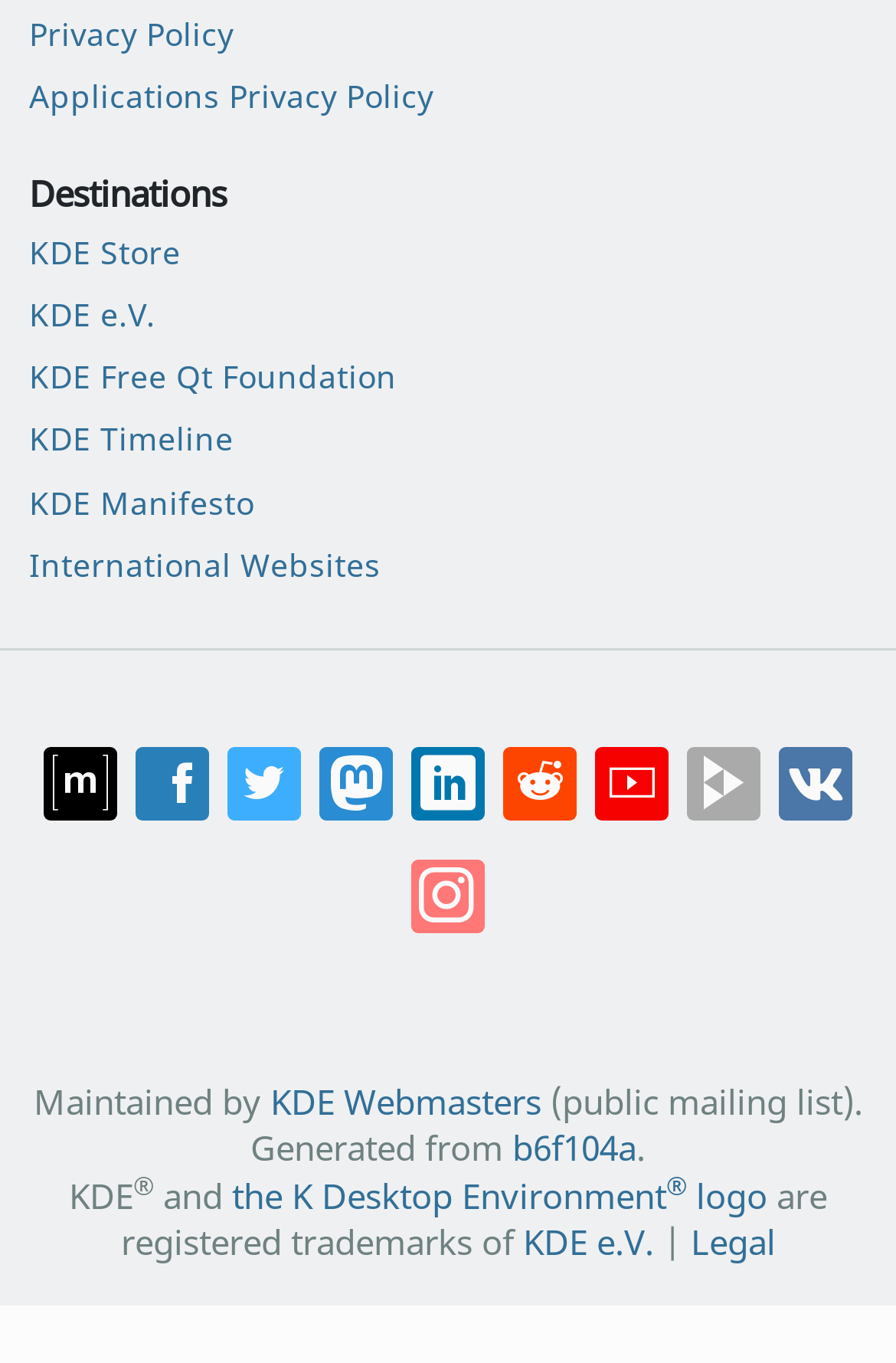Please answer the following query using a single word or phrase: 
What is the first link in the Destinations section?

KDE Store